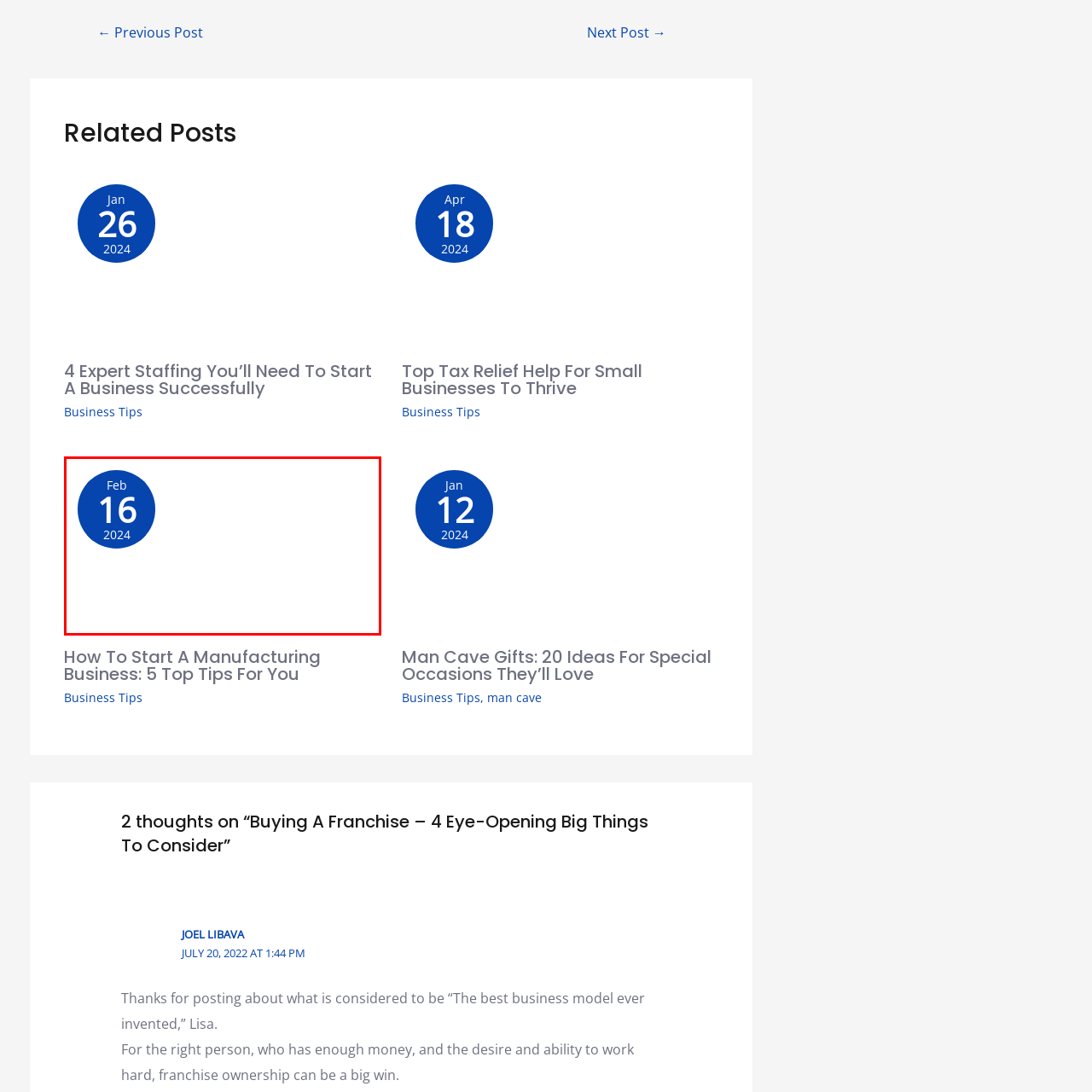Explain in detail what is happening in the image enclosed by the red border.

The image features a calendar icon prominently displaying the date "February 16, 2024." The date is highlighted within a circular blue background, suggesting that this might be an important or notable date. The design focuses on clarity and visibility, ensuring that the date stands out. This image is likely used to denote an event, deadline, or announcement relevant to the content associated with it, particularly linked to topics such as business or community events.